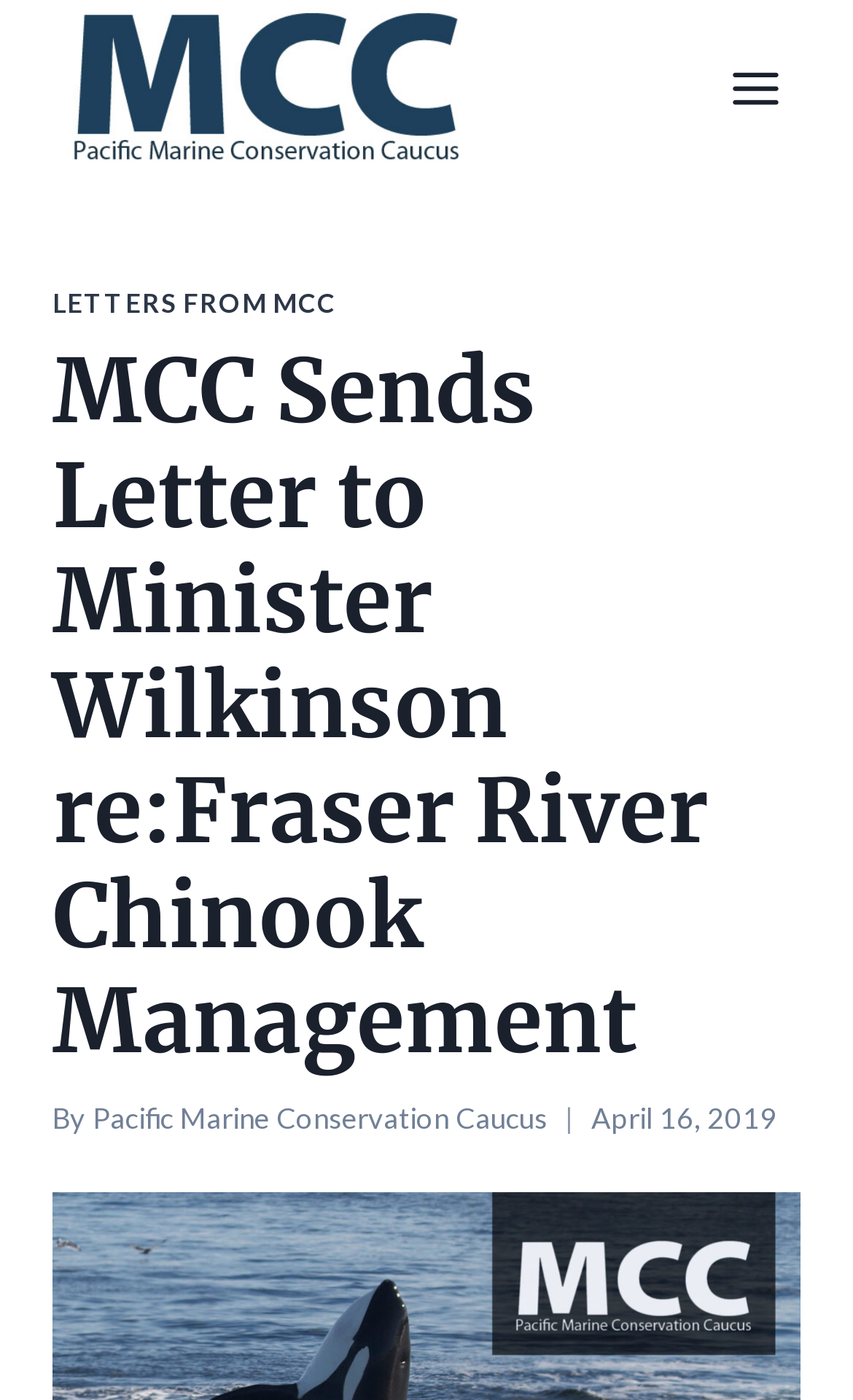What is the topic of the letter?
Please craft a detailed and exhaustive response to the question.

I found the answer by looking at the heading element on the webpage, which mentions the topic of the letter. The heading is a subheading of the main title, and it provides more specific information about the content of the letter.